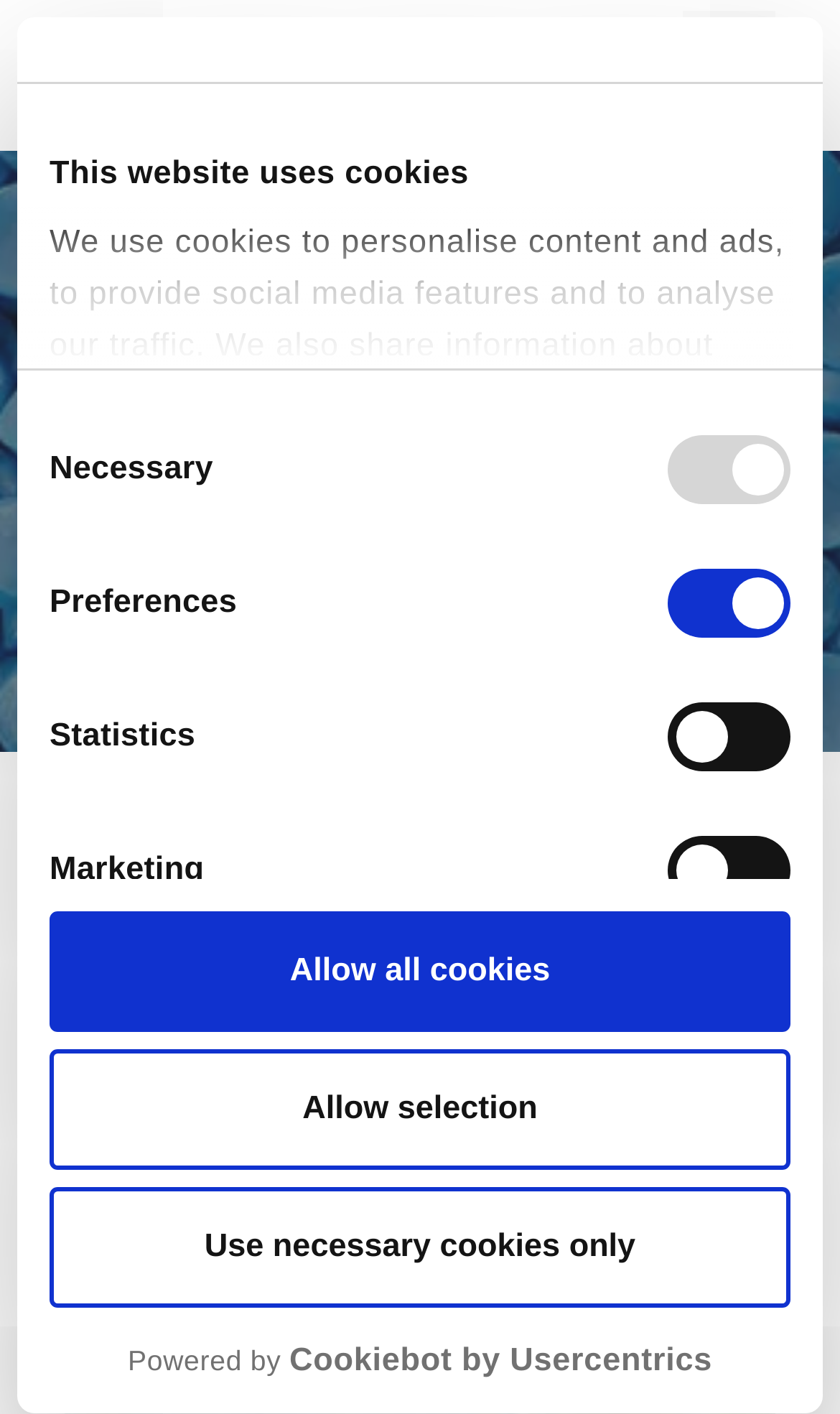Please identify the bounding box coordinates of the element on the webpage that should be clicked to follow this instruction: "Click the logo". The bounding box coordinates should be given as four float numbers between 0 and 1, formatted as [left, top, right, bottom].

[0.059, 0.948, 0.941, 0.977]